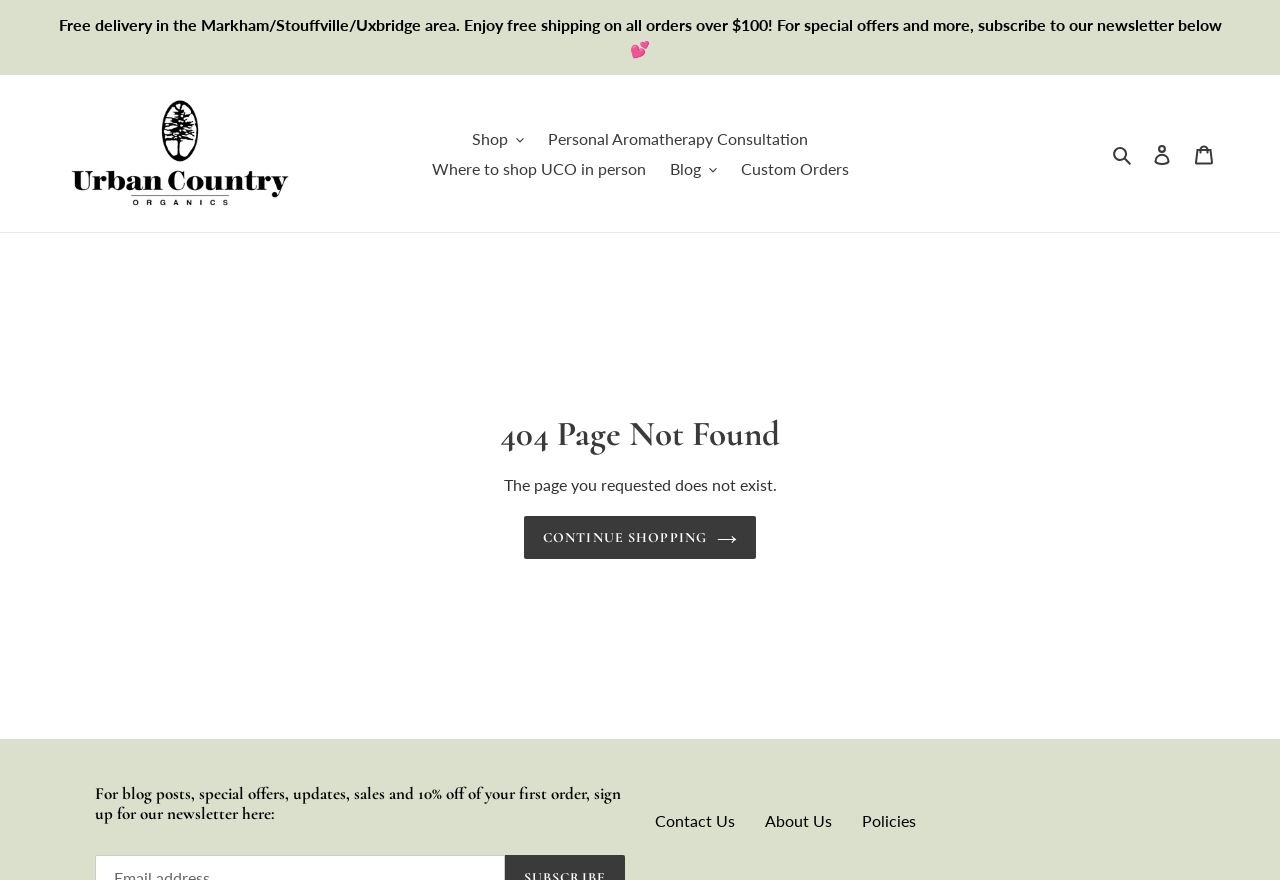What is the purpose of the button with the text 'Search'?
Based on the visual, give a brief answer using one word or a short phrase.

To search the website